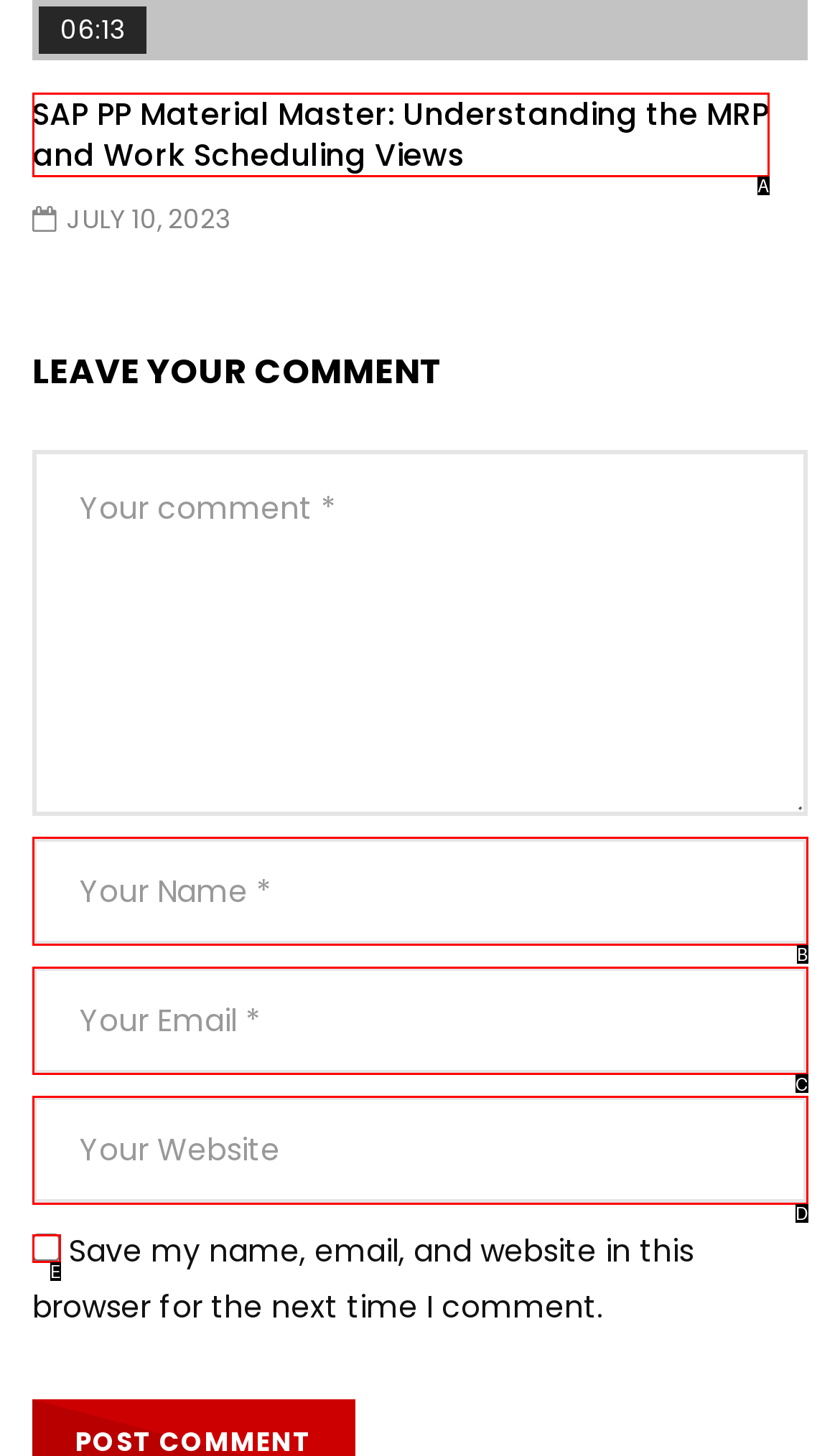Determine which option fits the element description: name="url" placeholder="Your Website"
Answer with the option’s letter directly.

D